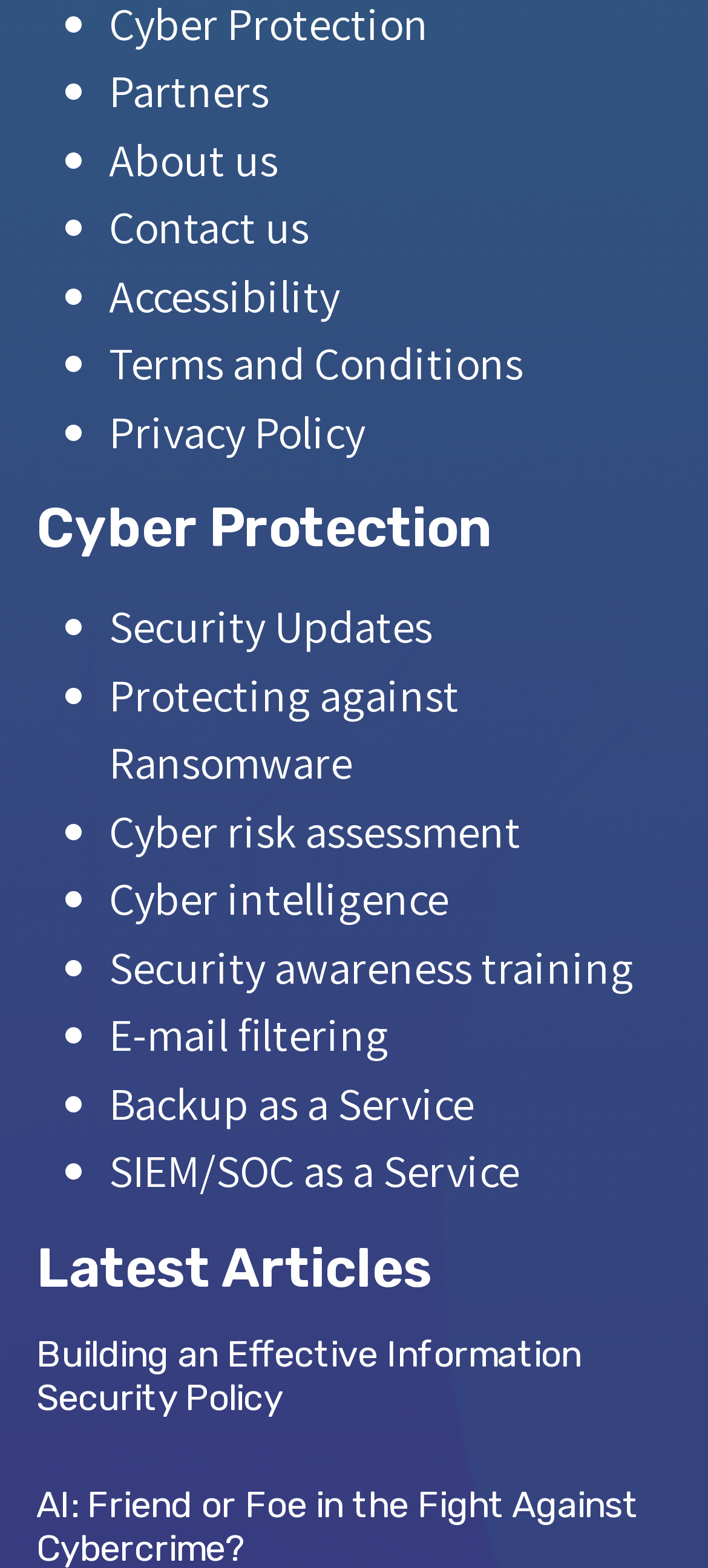Use a single word or phrase to answer the question:
What is the title of the second heading?

Latest Articles